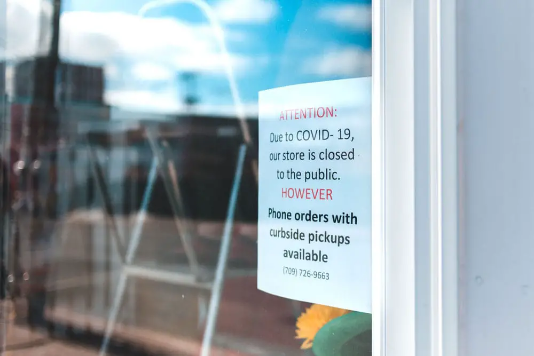Use the details in the image to answer the question thoroughly: 
What alternative service is offered by the store?

The sign in the window mentions that despite being closed to the public, the store is still accepting phone orders and offers curbside pickups as a safe and convenient alternative for customers.